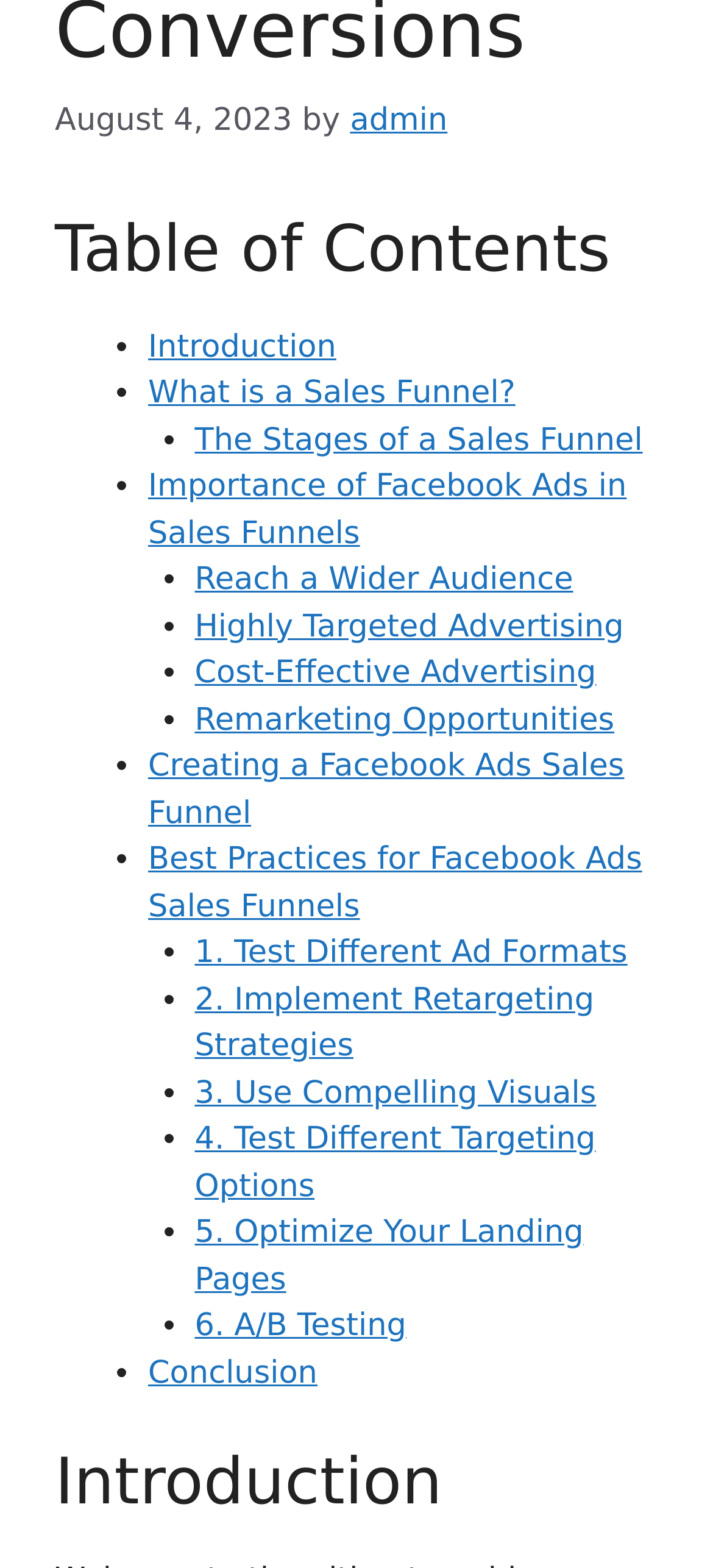Calculate the bounding box coordinates of the UI element given the description: "Conclusion".

[0.208, 0.864, 0.445, 0.887]